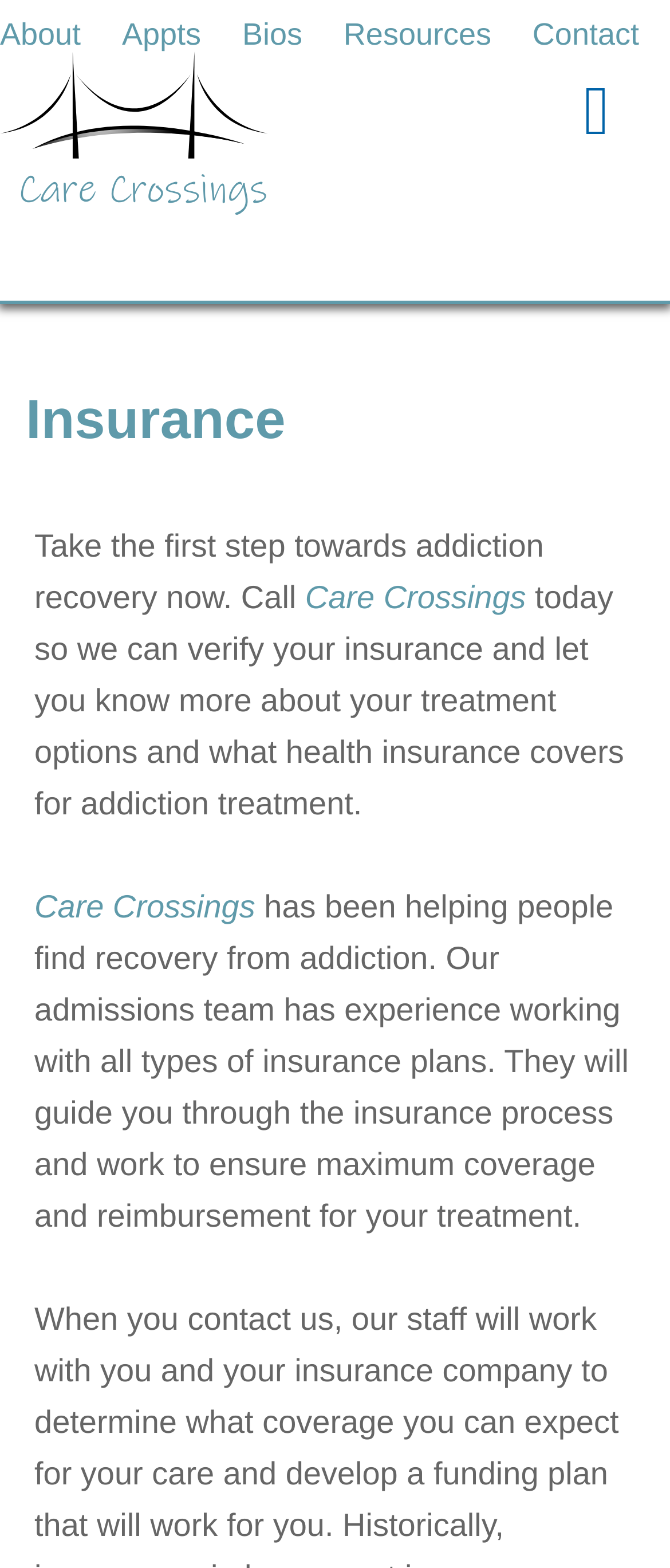What is the topic of the webpage?
Answer the question in as much detail as possible.

I found the topic of the webpage by looking at the static text elements that mention 'addiction recovery', 'insurance', and 'treatment options', which suggest that the webpage is about addiction recovery and related services.